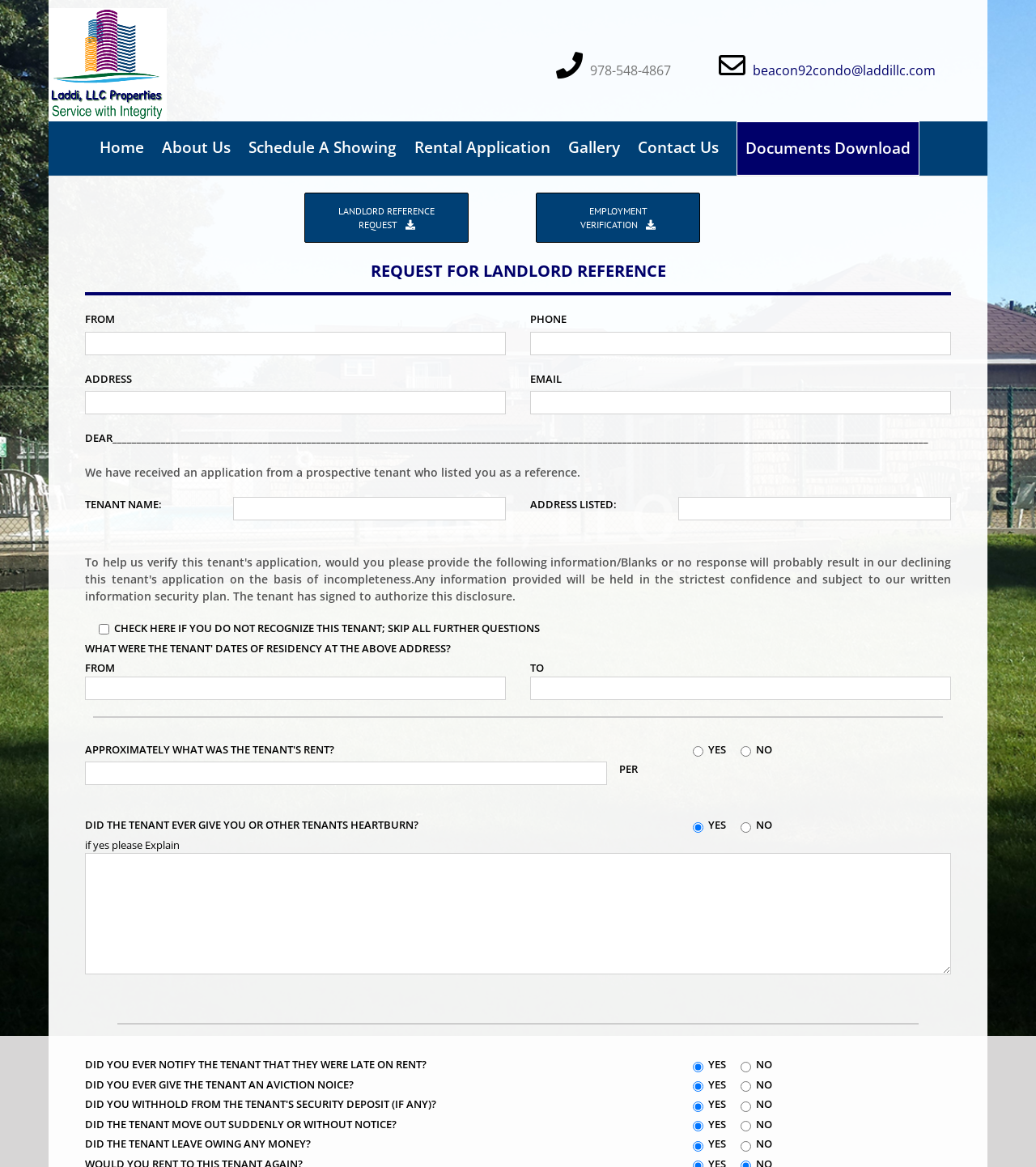Write an elaborate caption that captures the essence of the webpage.

This webpage is a landlord reference request form provided by Laddi, LLC Properties. At the top left corner, there is a logo of Laddi, LLC Properties, and next to it, there is a heading with the company's contact information, including phone number and email address. Below the heading, there is a main navigation menu with links to different sections of the website, such as Home, About Us, Schedule A Showing, Rental Application, Gallery, Contact Us, and Documents Download.

The main content of the webpage is a form titled "REQUEST FOR LANDLORD REFERENCE" with several sections. The first section asks for the landlord's information, including name, phone number, address, and email address. The second section is a message to the landlord, explaining that a prospective tenant has listed them as a reference and requesting their feedback.

The form then asks a series of questions about the tenant's rental history, including whether the tenant gave notice before moving out, if they owed any money when they left, and if they were ever late on rent. Each question has a checkbox or radio button for the landlord to select "yes" or "no". There are also several text boxes for the landlord to provide additional information or explanations.

Throughout the form, there are several separators dividing the different sections, making it easy to navigate and understand. Overall, the webpage is a straightforward and organized form for landlords to provide references for prospective tenants.